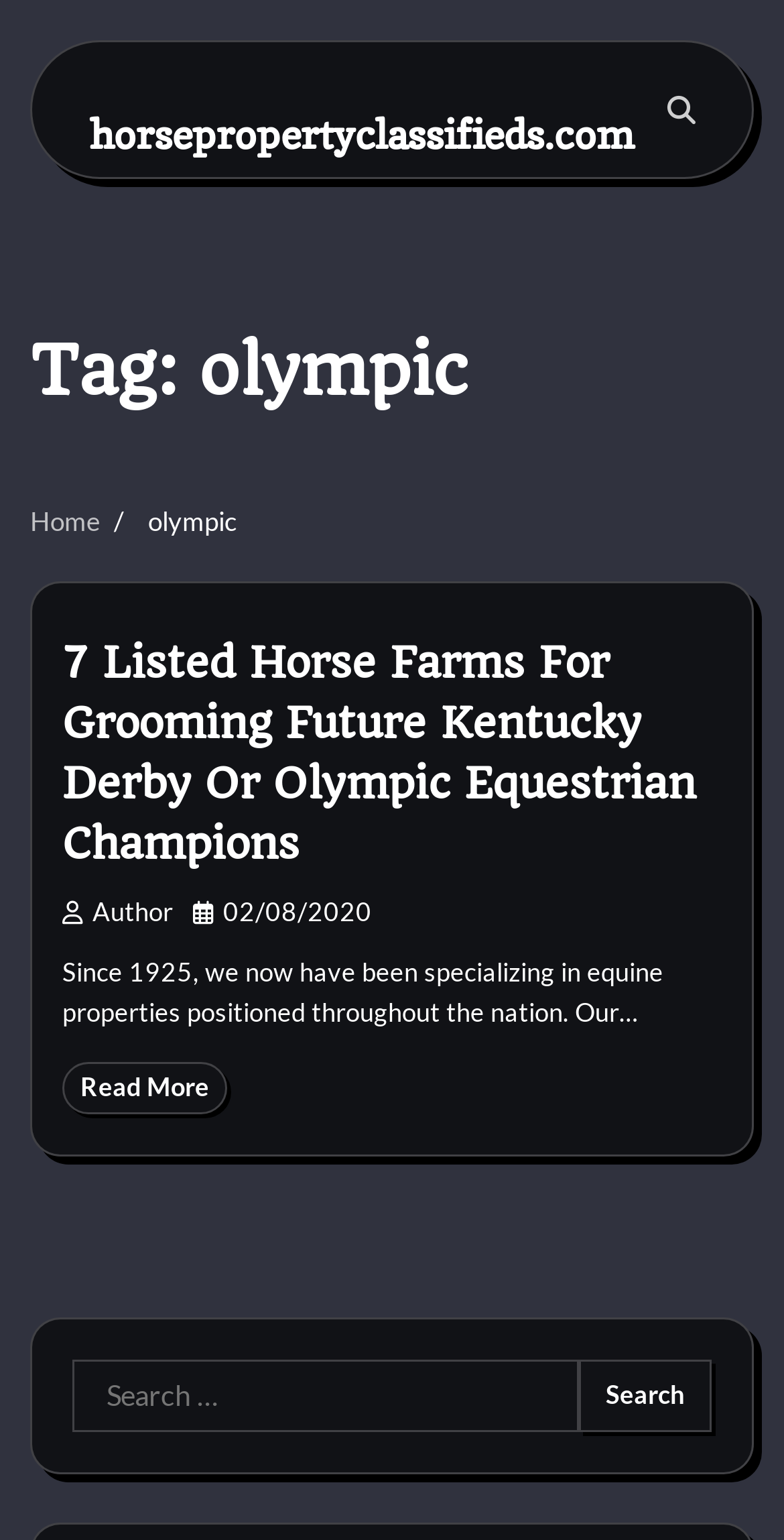Given the element description, predict the bounding box coordinates in the format (top-left x, top-left y, bottom-right x, bottom-right y). Make sure all values are between 0 and 1. Here is the element description: Read More

[0.079, 0.689, 0.29, 0.724]